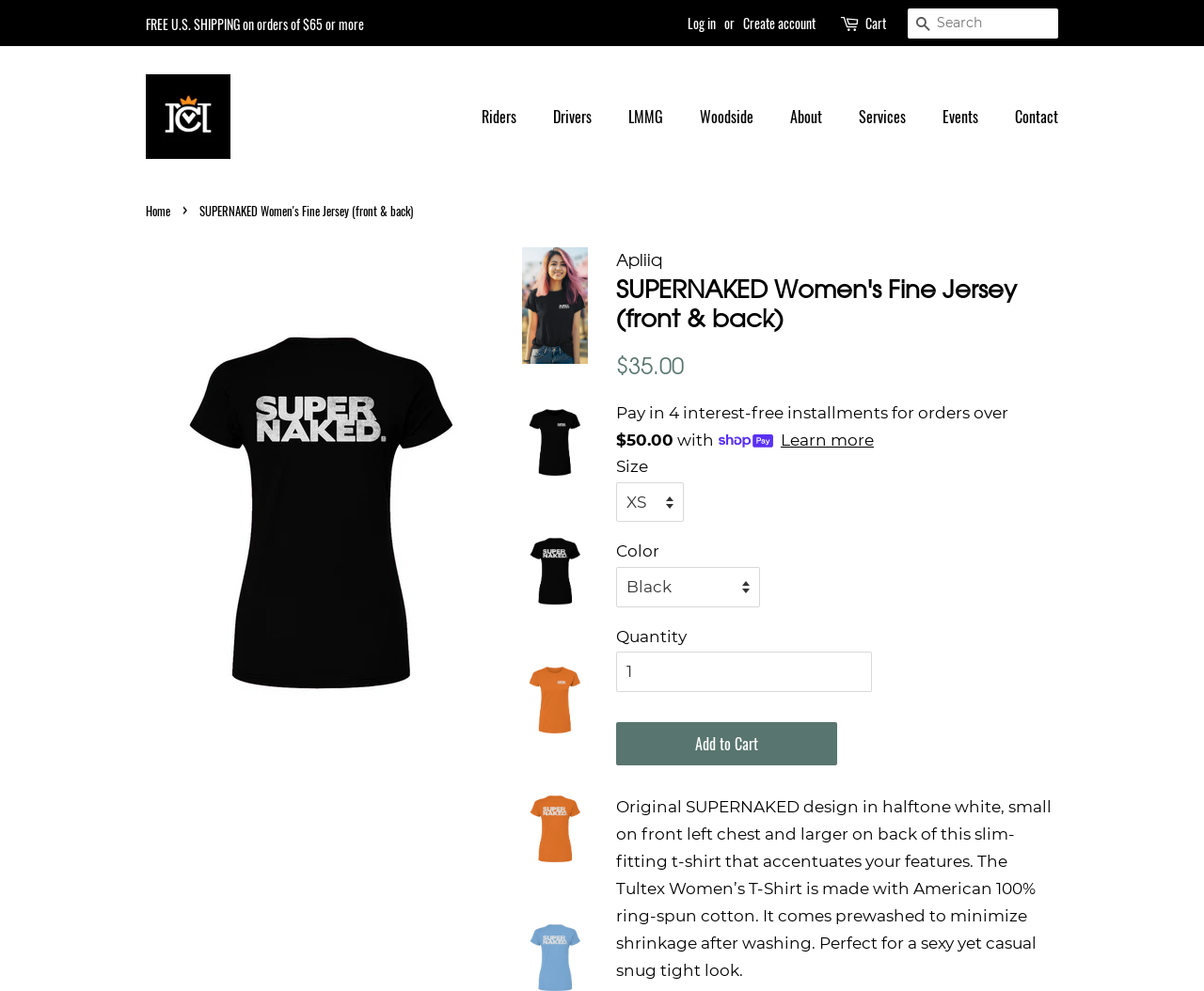Describe all the key features and sections of the webpage thoroughly.

This webpage is an e-commerce product page for a women's t-shirt. At the top, there is a navigation bar with links to "Log in", "Create account", and "Cart", as well as a search bar. Below the navigation bar, there is a banner with a link to the website's logo, "CROWN MOTO", and a menu with links to different categories, including "Riders", "Drivers", and "About".

On the left side of the page, there is a breadcrumb navigation menu showing the current page's location within the website's hierarchy. Below the breadcrumb menu, there is a large image of the product, a women's t-shirt with a "SUPERNAKED" design.

To the right of the image, there is a section with product information, including the product name, "SUPERNAKED Women's Fine Jersey (front & back)", and a description of the product. The description explains that the t-shirt has an original design in halftone white, is made of 100% ring-spun cotton, and is prewashed to minimize shrinkage.

Below the product description, there are options to select the size and color of the t-shirt, as well as a quantity selector. There is also a button to "Add to Cart" and a link to "Learn more" about payment options.

At the top right of the page, there is a notification about free U.S. shipping on orders over $65. Throughout the page, there are several images of the product, including different views of the t-shirt.